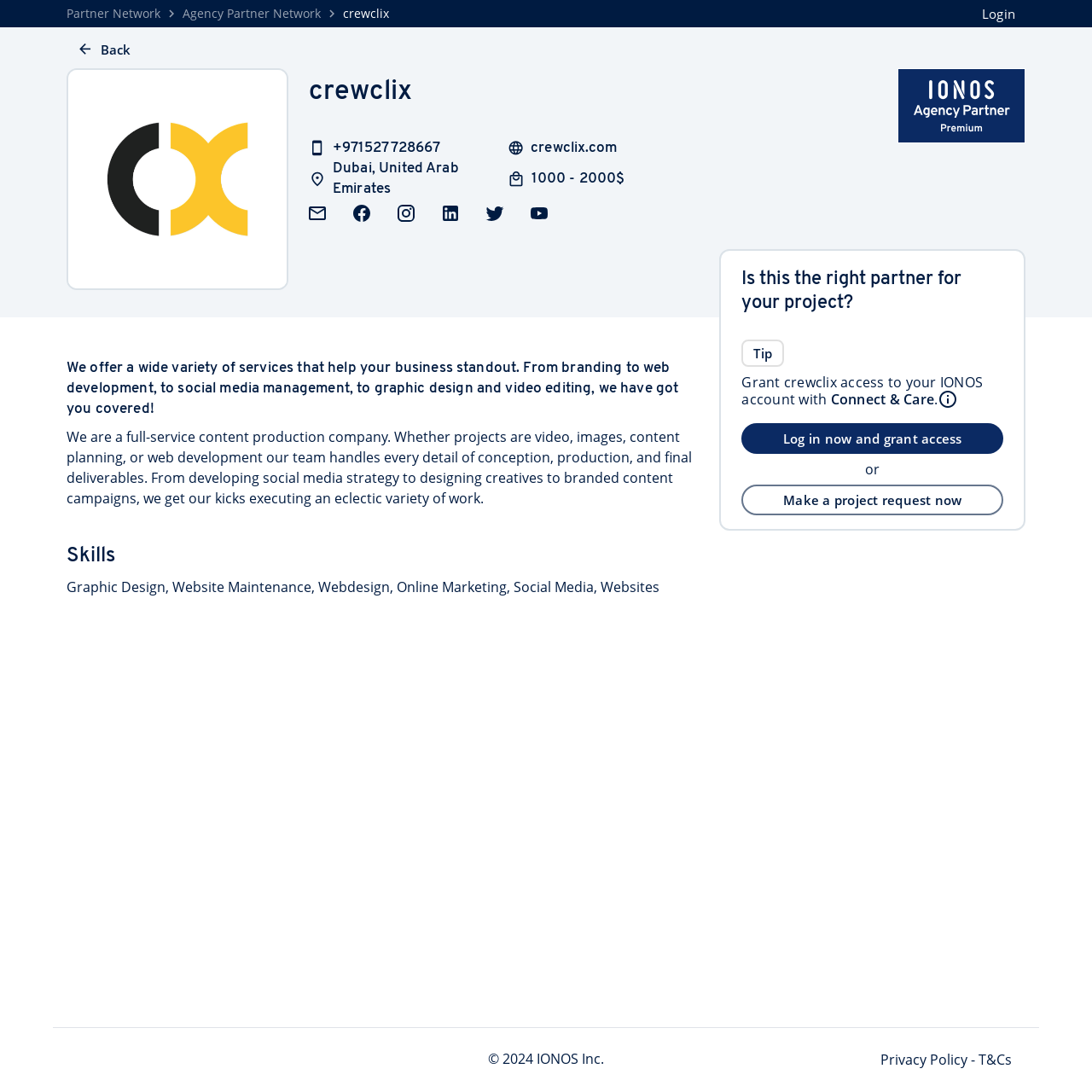Find and provide the bounding box coordinates for the UI element described here: "Agency Partner Network". The coordinates should be given as four float numbers between 0 and 1: [left, top, right, bottom].

[0.167, 0.005, 0.294, 0.02]